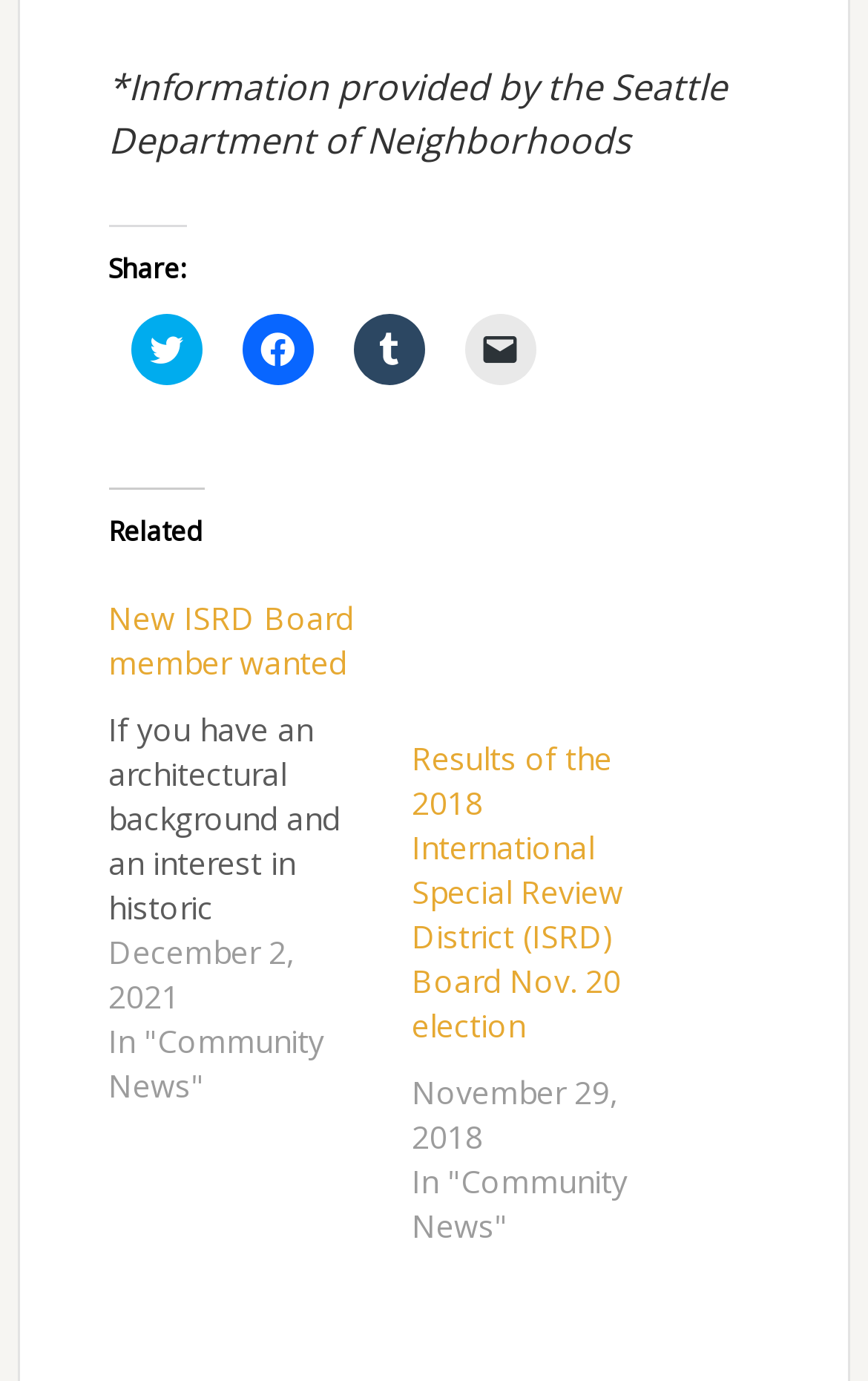Given the description of the UI element: "New ISRD Board member wanted", predict the bounding box coordinates in the form of [left, top, right, bottom], with each value being a float between 0 and 1.

[0.125, 0.432, 0.407, 0.495]